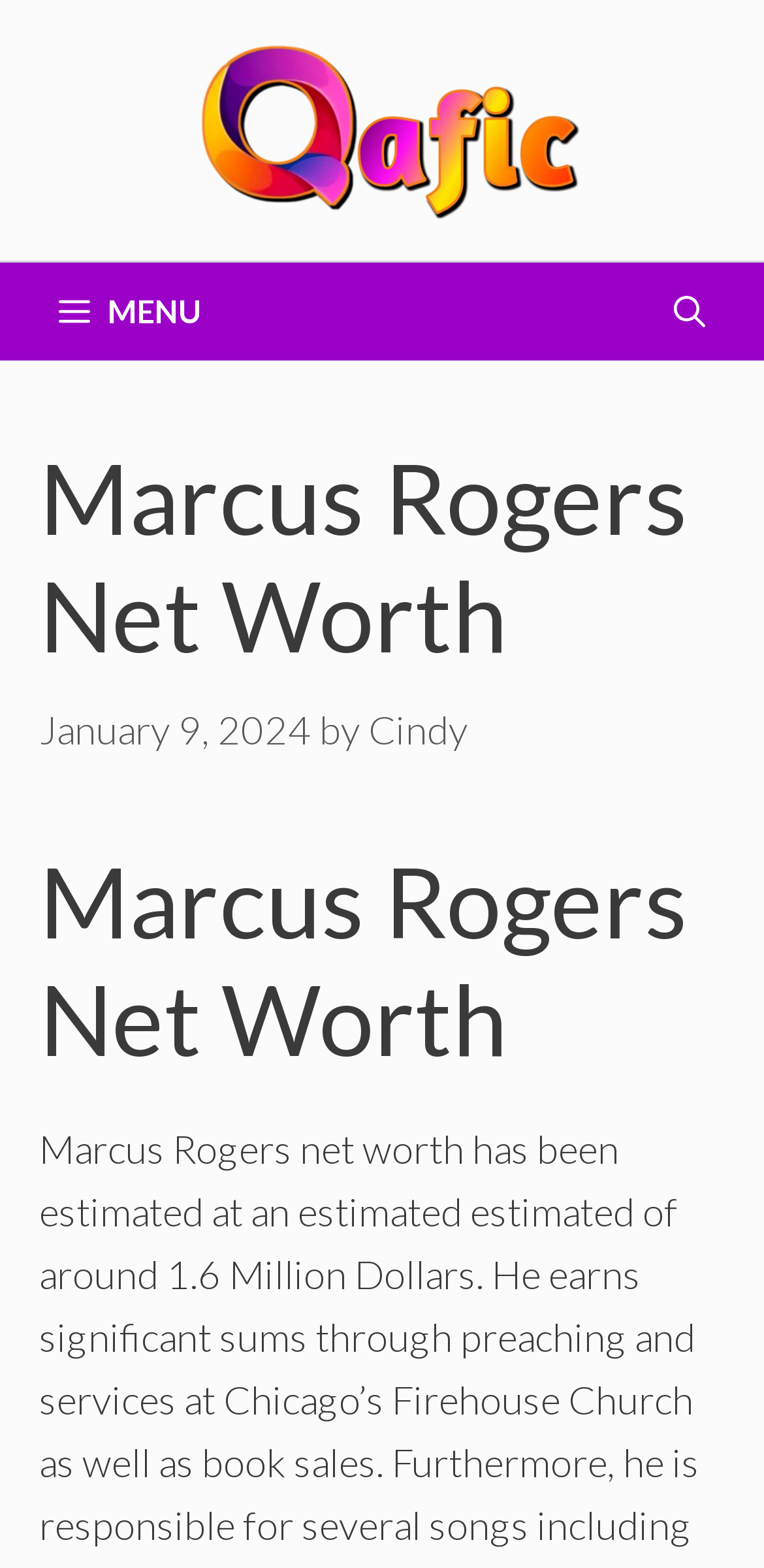Who is the author of the article?
Based on the visual information, provide a detailed and comprehensive answer.

The static text 'by' is followed by a link to 'Cindy', implying that Cindy is the author of the article.